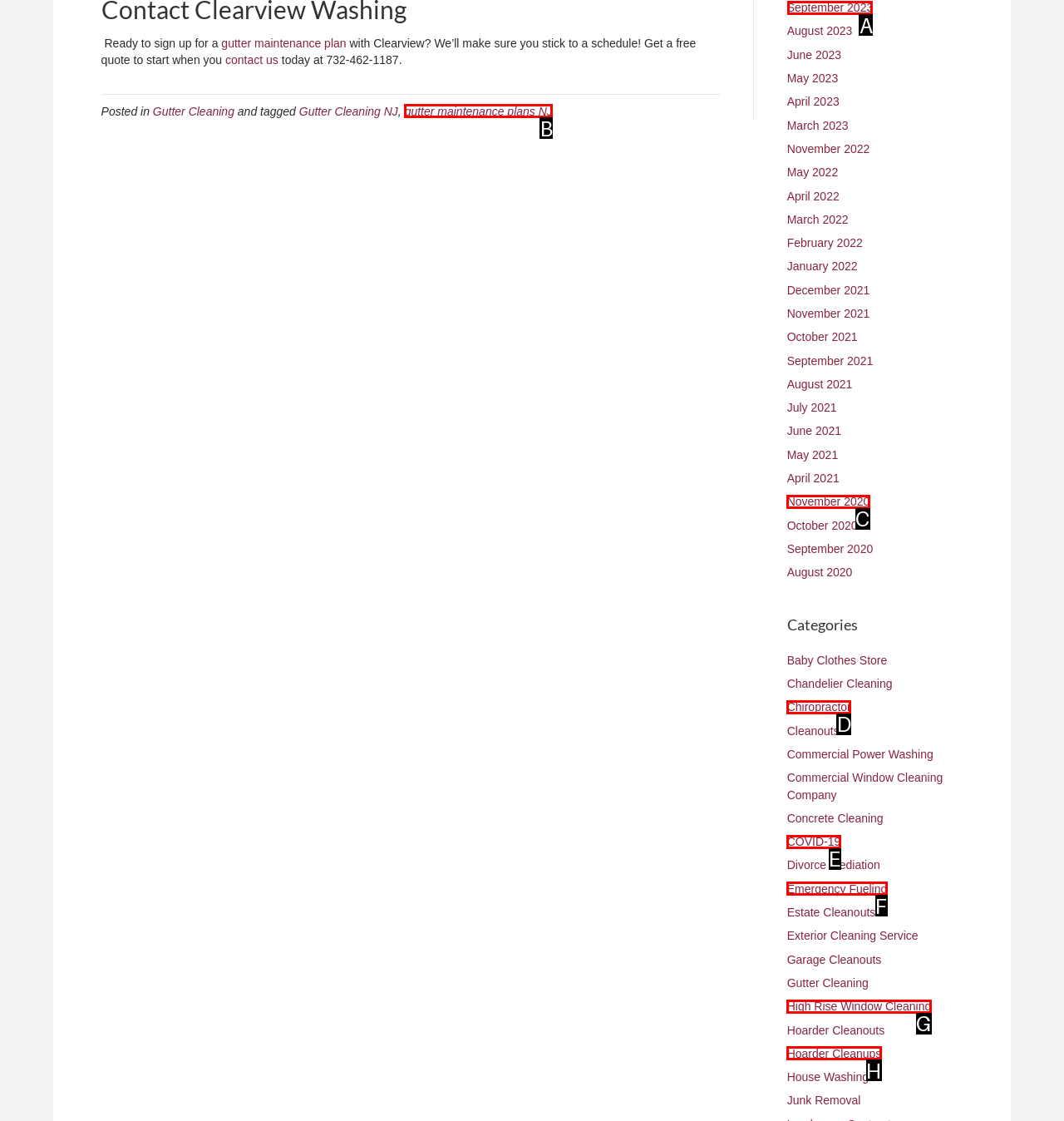Tell me the correct option to click for this task: View posts from September 2023
Write down the option's letter from the given choices.

A